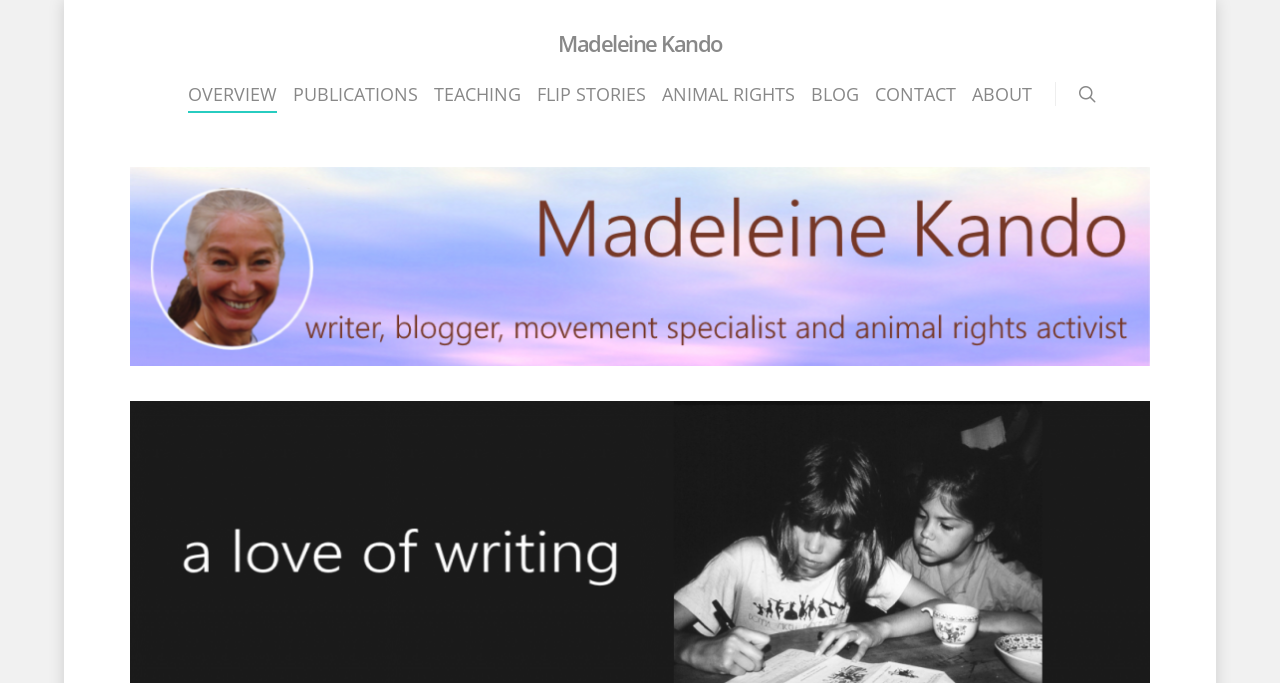Pinpoint the bounding box coordinates for the area that should be clicked to perform the following instruction: "read blog posts".

[0.634, 0.12, 0.671, 0.186]